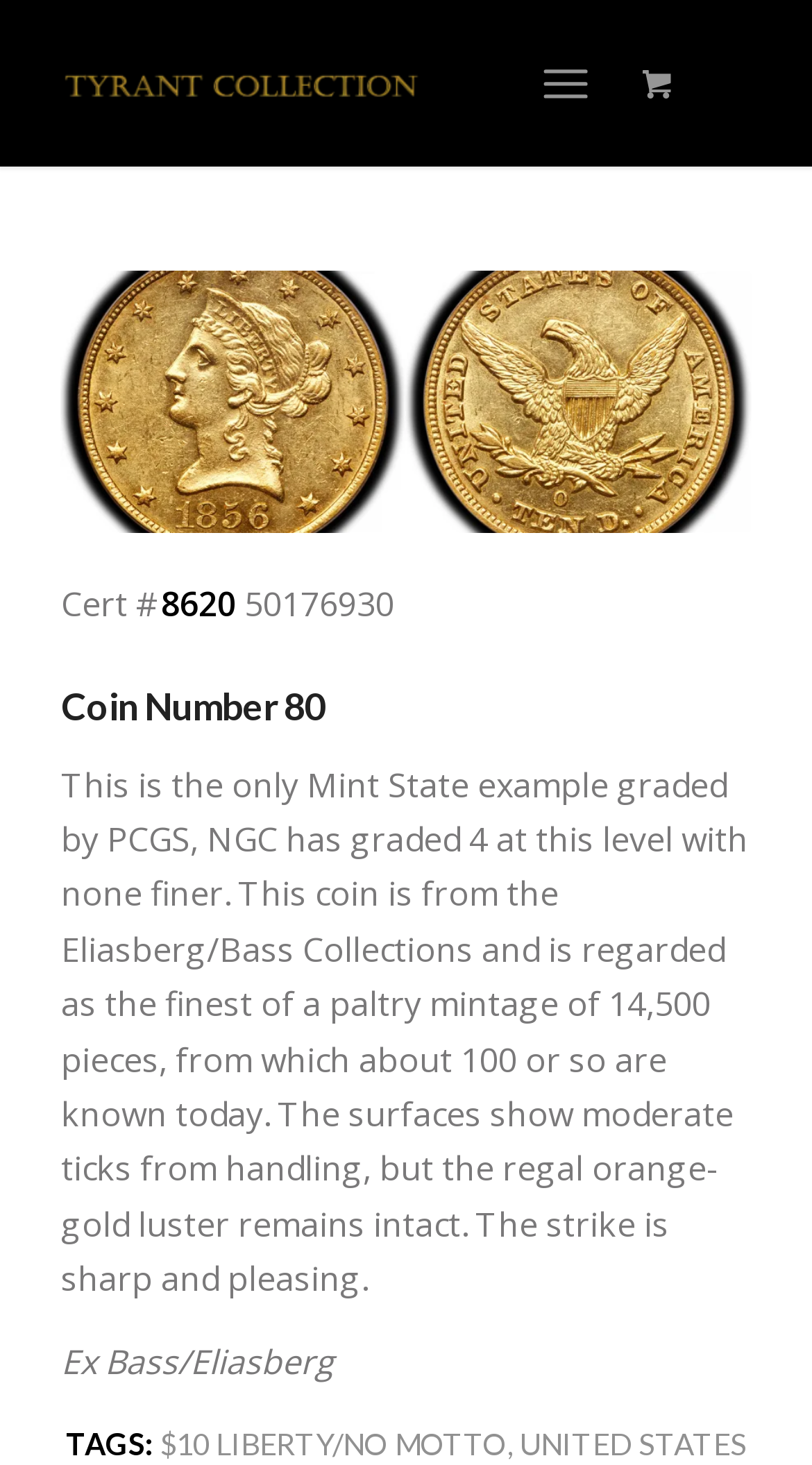Given the description of the UI element: "0Shopping Cart", predict the bounding box coordinates in the form of [left, top, right, bottom], with each value being a float between 0 and 1.

[0.694, 0.0, 0.925, 0.115]